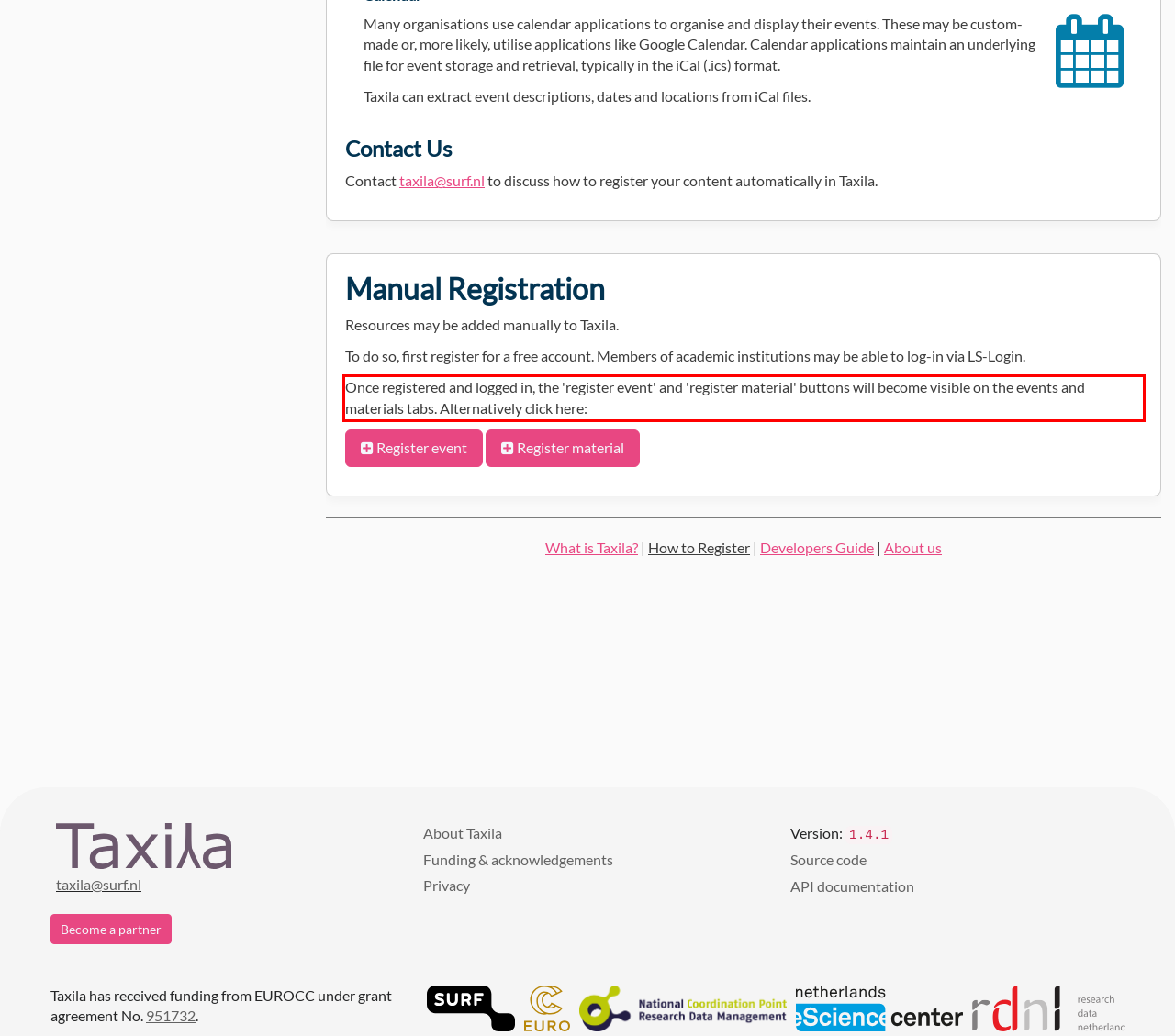Examine the screenshot of the webpage, locate the red bounding box, and perform OCR to extract the text contained within it.

Once registered and logged in, the 'register event' and 'register material' buttons will become visible on the events and materials tabs. Alternatively click here: